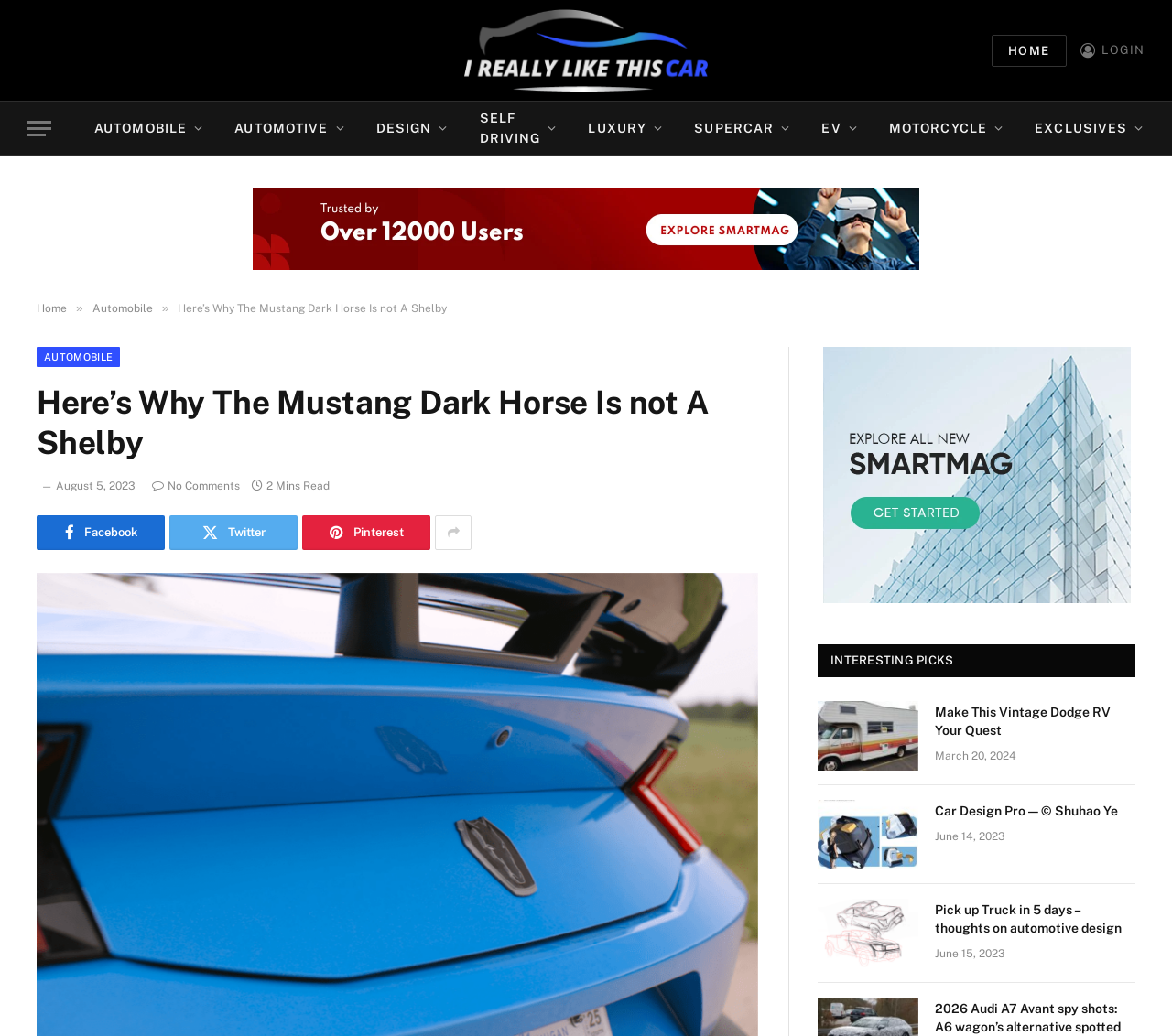What is the name of the car model discussed in the article?
Based on the image, provide your answer in one word or phrase.

Mustang Dark Horse